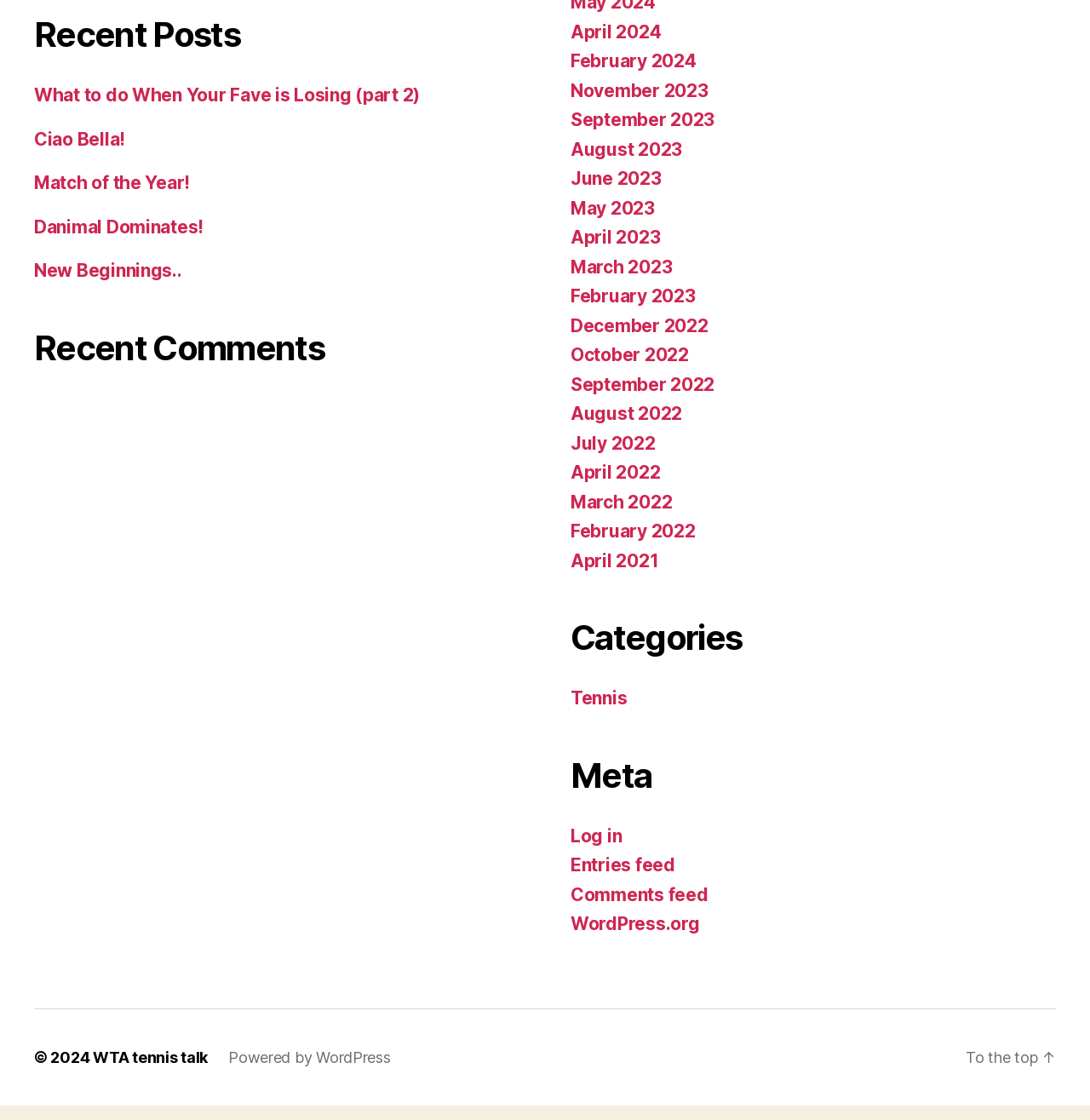How many archives are available?
Based on the visual information, provide a detailed and comprehensive answer.

I looked at the navigation element with the text 'Archives' and counted the number of link elements underneath it. There are 24 link elements, each representing a different archive, so I concluded that there are 24 archives available.